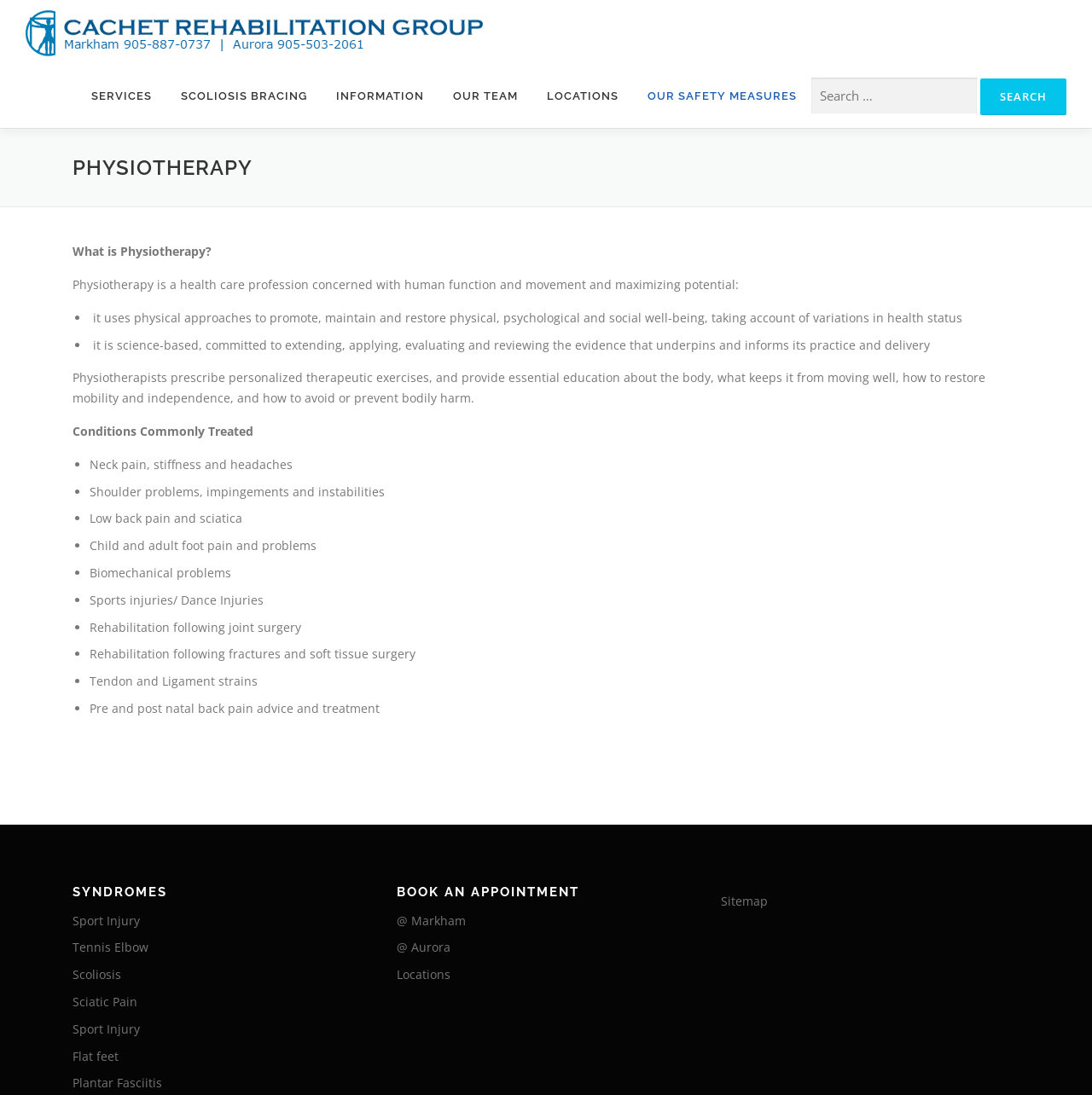Can you determine the bounding box coordinates of the area that needs to be clicked to fulfill the following instruction: "Learn about Physiotherapy"?

[0.066, 0.141, 0.934, 0.165]